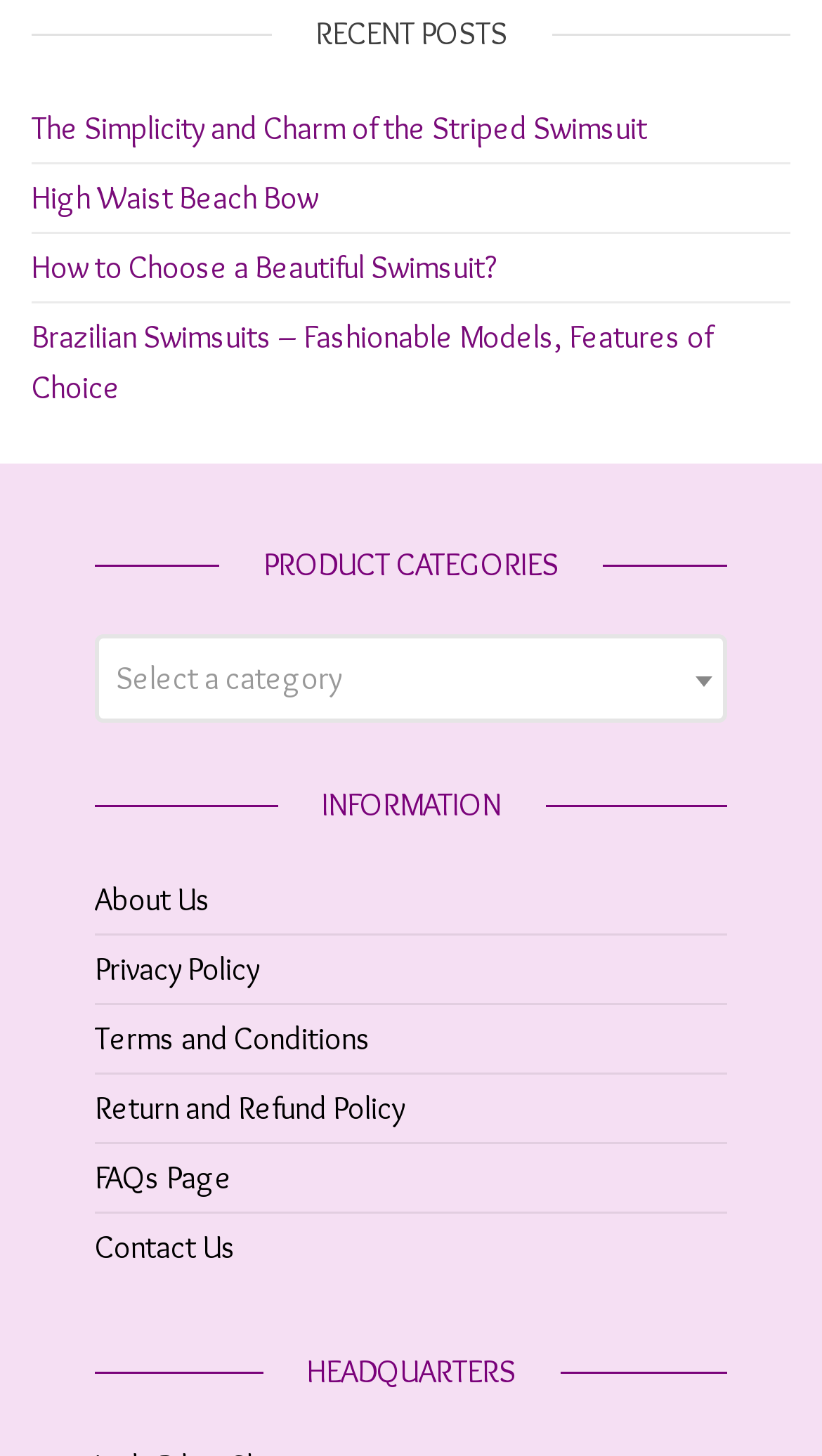Please answer the following query using a single word or phrase: 
Is the combobox required?

No